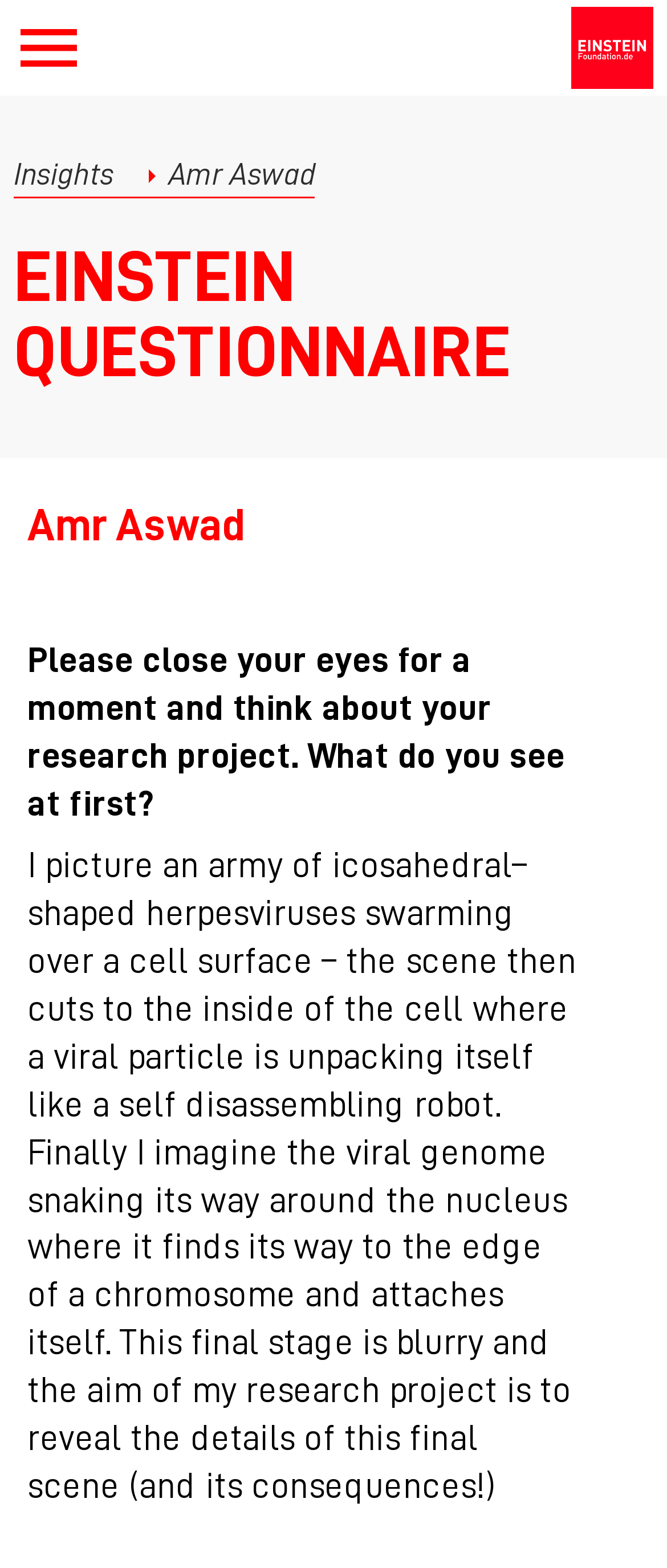Respond to the question below with a single word or phrase: What is the name of the researcher?

Amr Aswad